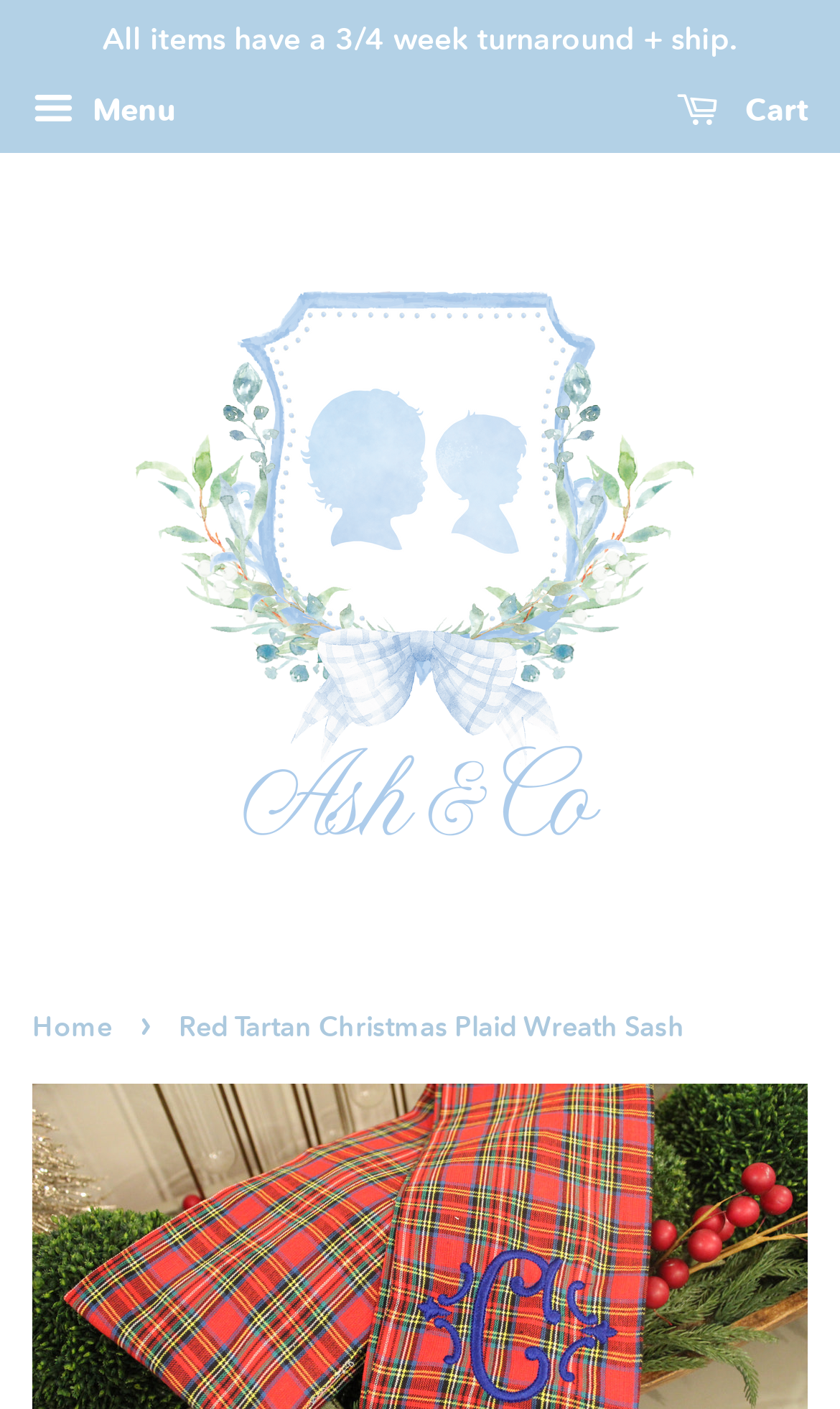Using the element description Cart 0, predict the bounding box coordinates for the UI element. Provide the coordinates in (top-left x, top-left y, bottom-right x, bottom-right y) format with values ranging from 0 to 1.

[0.805, 0.055, 0.962, 0.106]